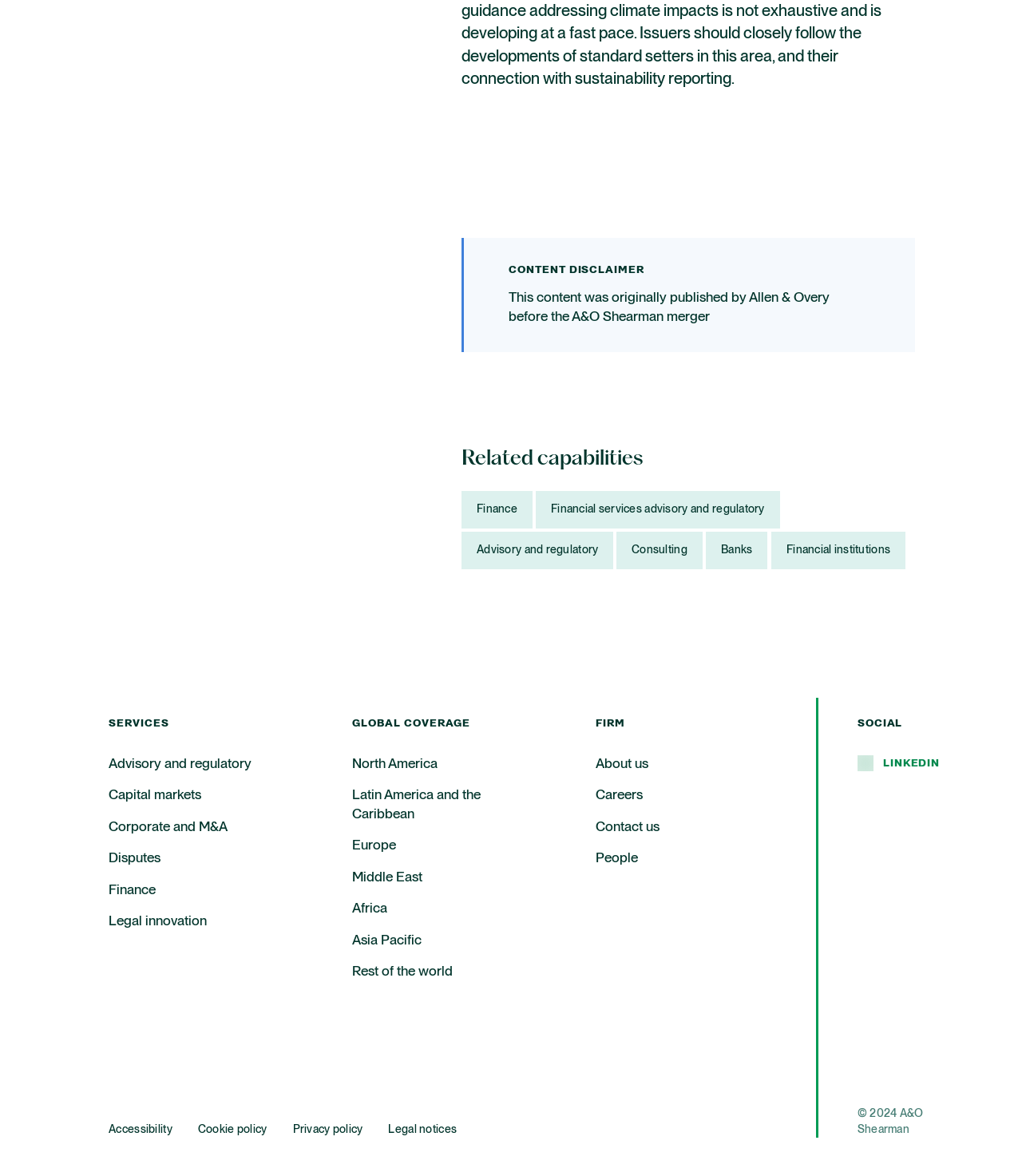Please identify the bounding box coordinates of the clickable area that will allow you to execute the instruction: "Learn about the firm".

[0.583, 0.642, 0.645, 0.658]